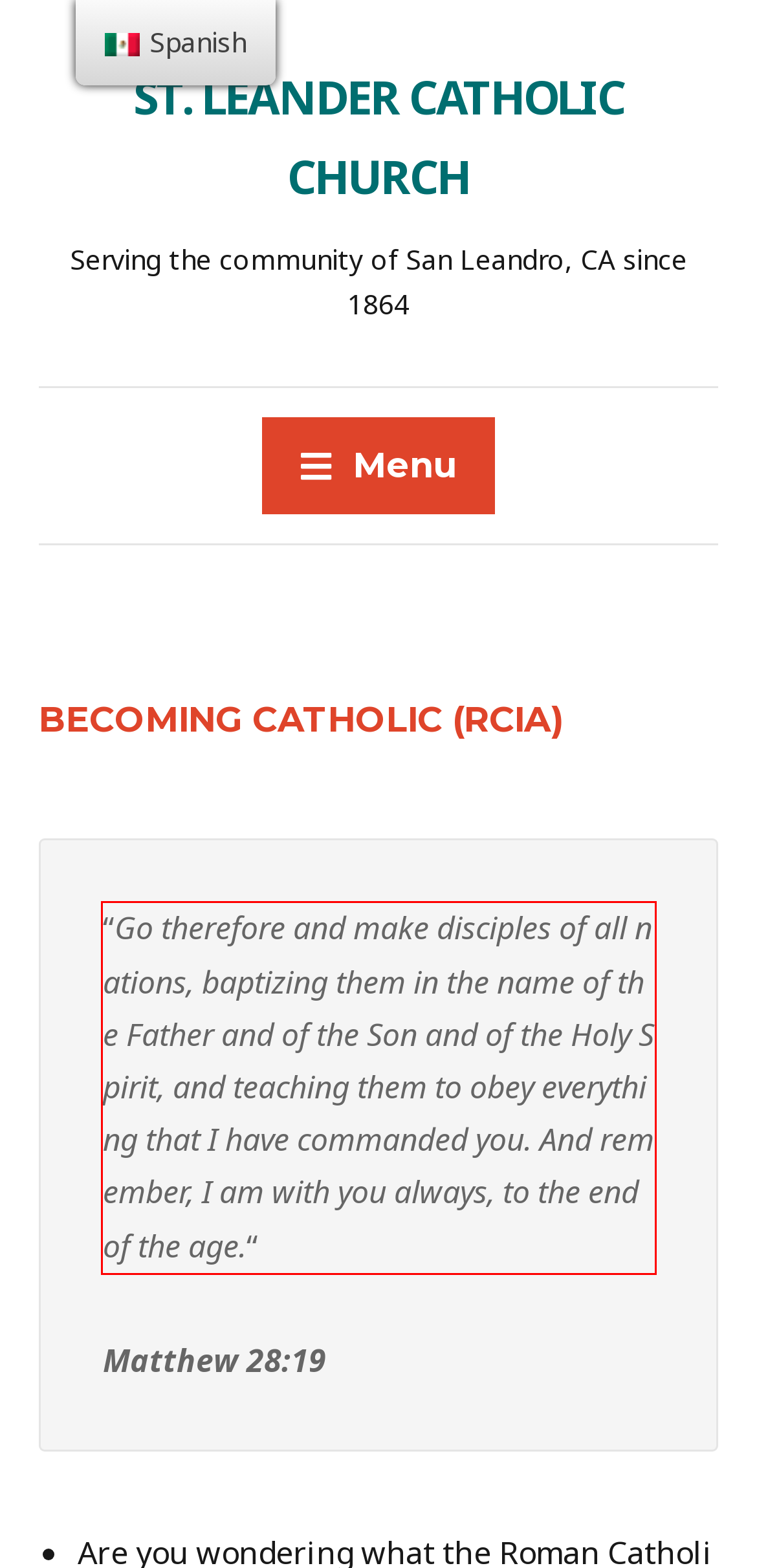Given a screenshot of a webpage, locate the red bounding box and extract the text it encloses.

“Go therefore and make disciples of all nations, baptizing them in the name of the Father and of the Son and of the Holy Spirit, and teaching them to obey everything that I have commanded you. And remember, I am with you always, to the end of the age.“